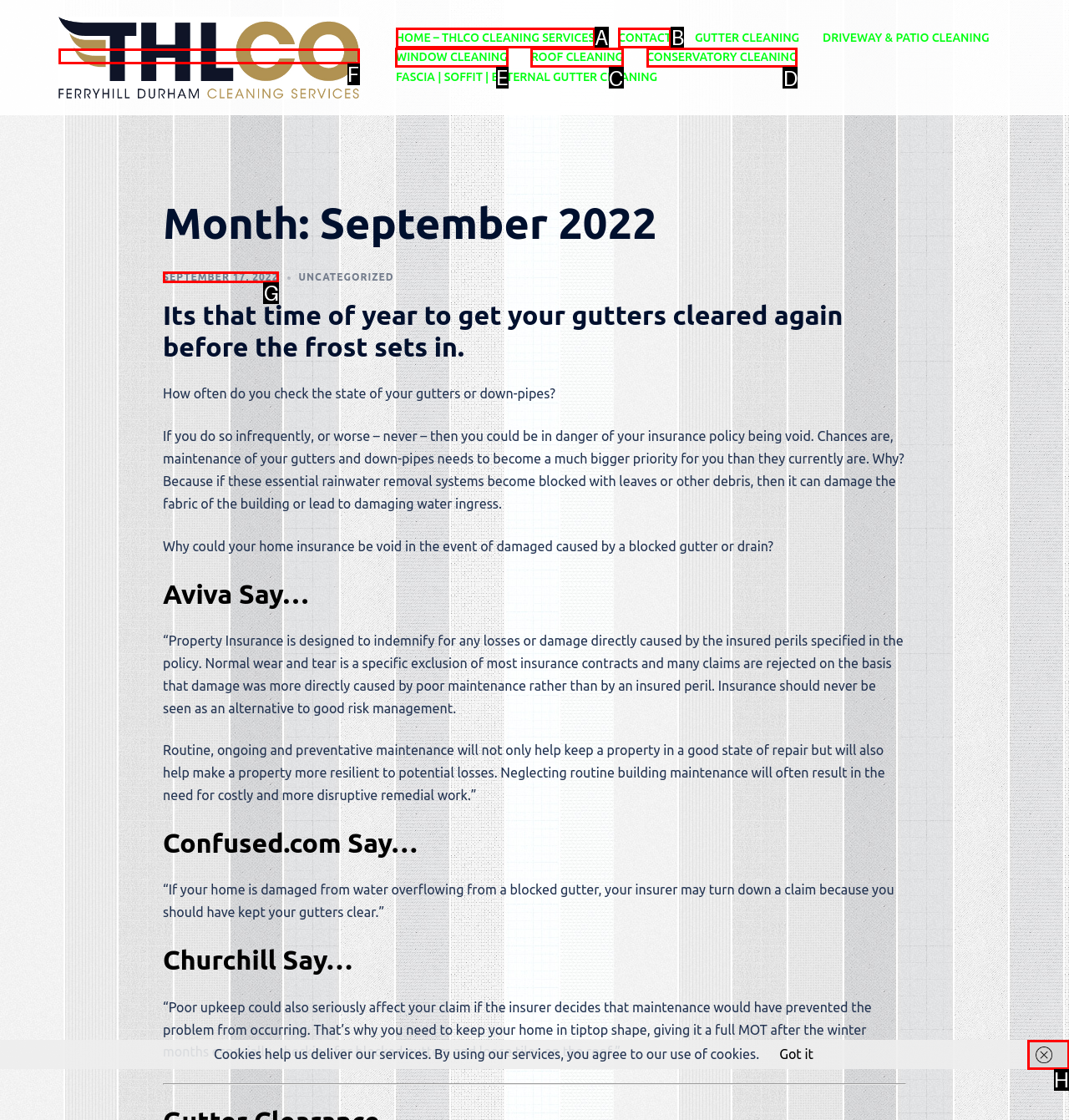Select the letter of the UI element you need to click to complete this task: Click on WINDOW CLEANING.

E